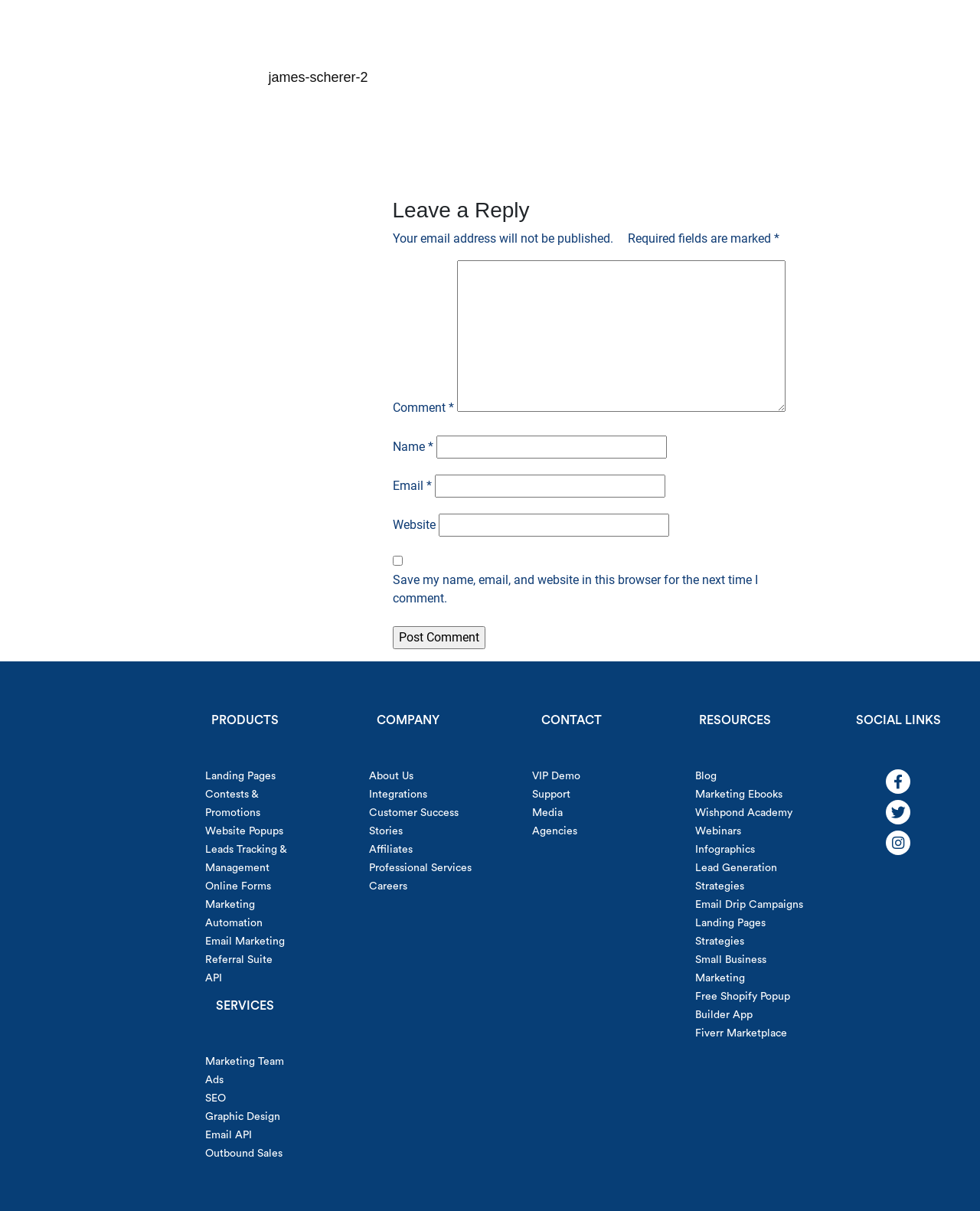Identify the bounding box for the described UI element: "Free Shopify Popup Builder App".

[0.71, 0.819, 0.806, 0.843]